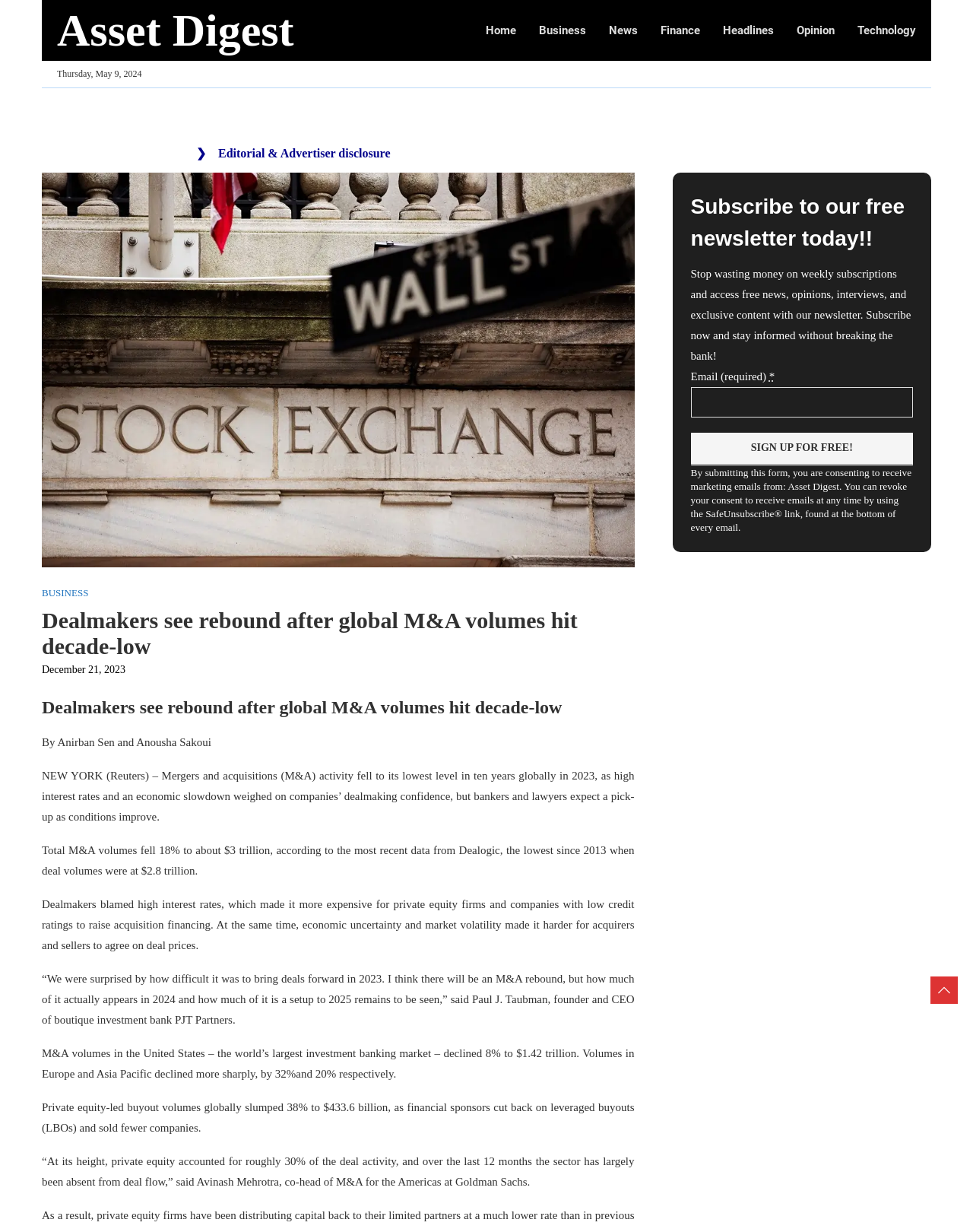For the following element description, predict the bounding box coordinates in the format (top-left x, top-left y, bottom-right x, bottom-right y). All values should be floating point numbers between 0 and 1. Description: Business

[0.554, 0.007, 0.602, 0.043]